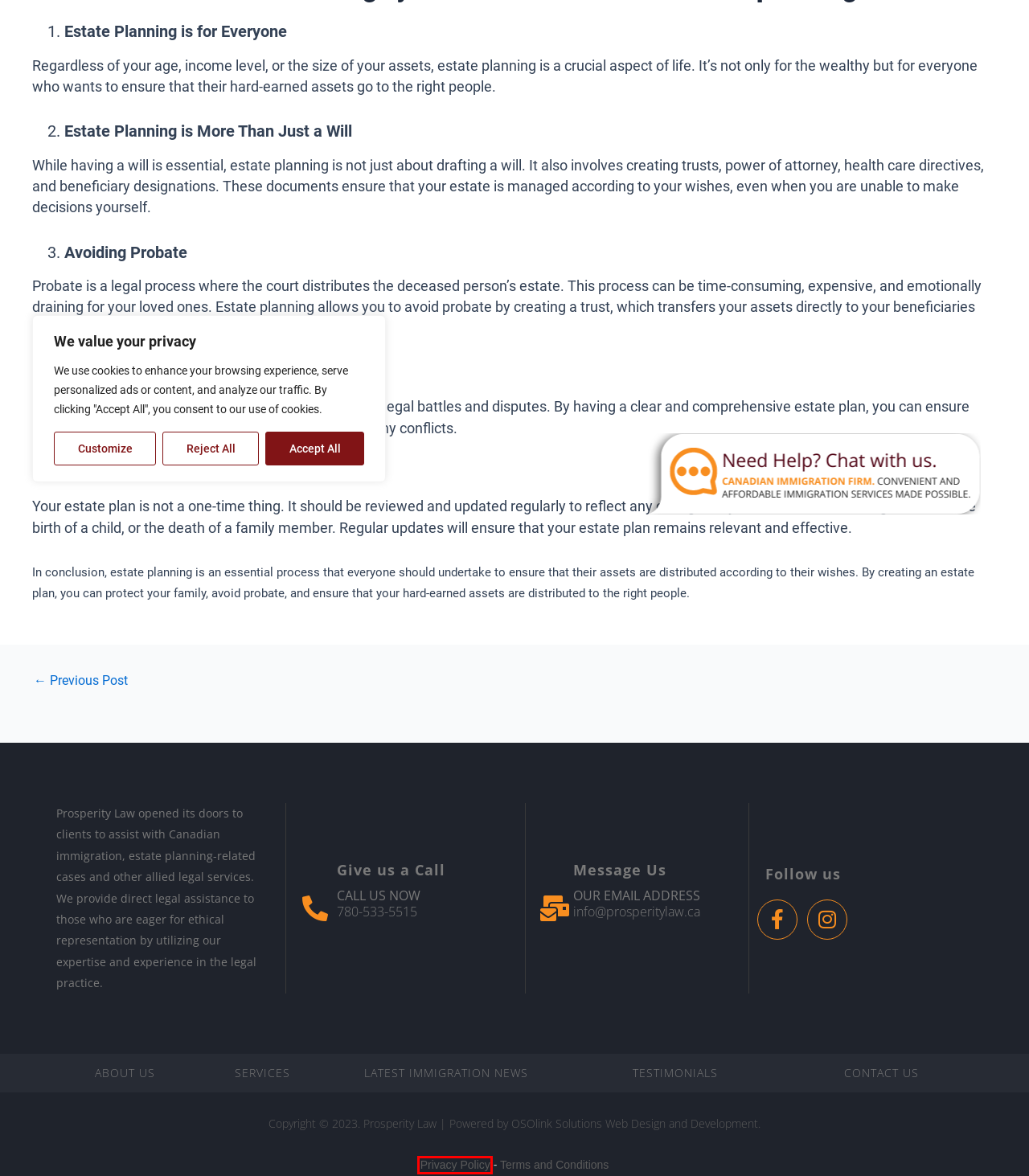Given a webpage screenshot with a red bounding box around a UI element, choose the webpage description that best matches the new webpage after clicking the element within the bounding box. Here are the candidates:
A. prosperitylawca, Author at Prosperity Law - Canadian Immigration Firm
B. Testimonials - Prosperity Law - Canadian Immigration Firm
C. Corporate Law: Understanding the Basics - Prosperity Law - Canadian Immigration Firm
D. Web Design and Development Services - OSOlink Solutions
E. Online Appointment Booking for a 45 minute consultation | Prosperity Law
F. Prosperity Law - Canadian Immigration Firm - Terms and Conditions
G. Services - Prosperity Law - Canadian Immigration Firm
H. Privacy Policy - Prosperity Law - Canadian Immigration Firm

H